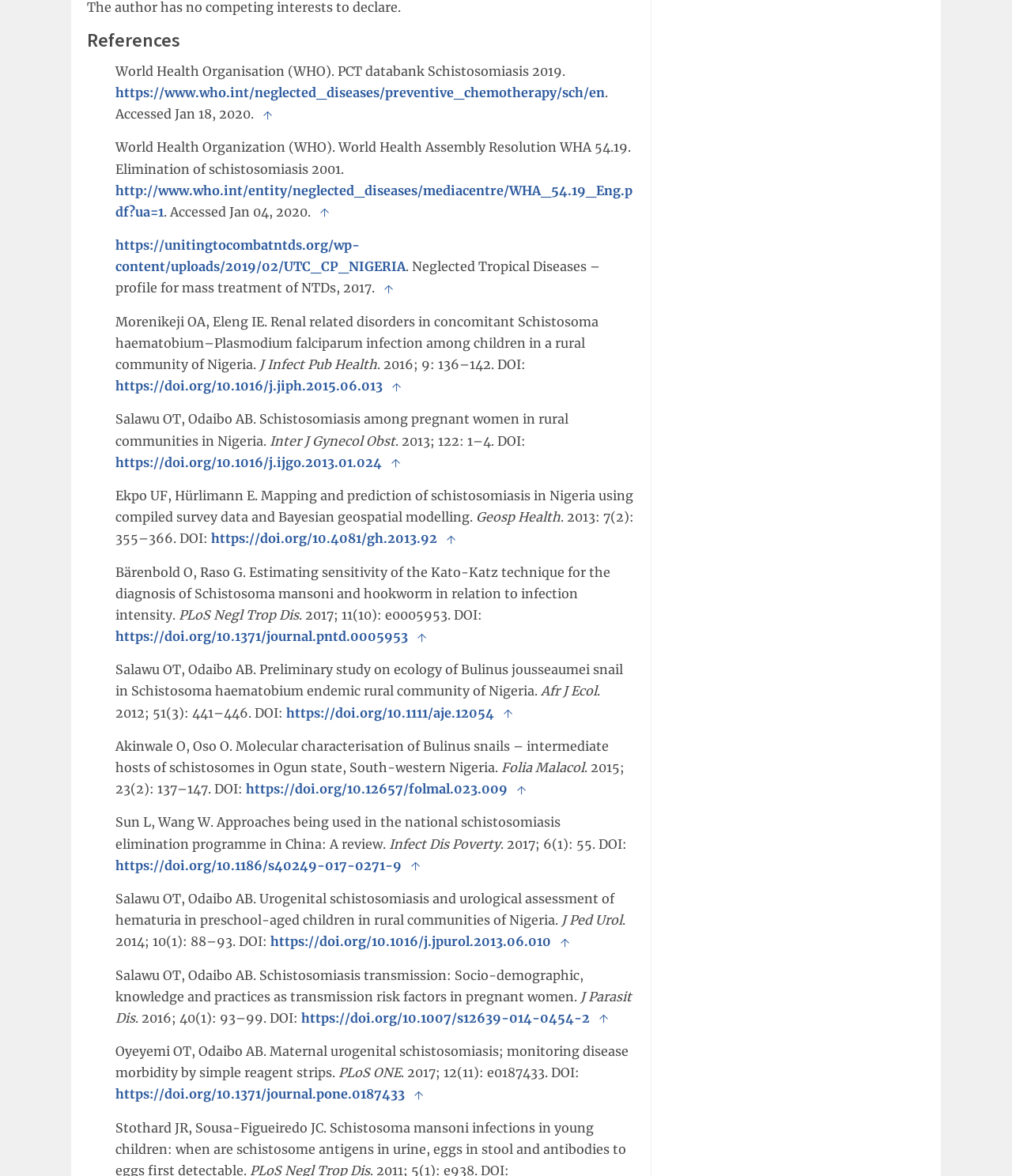Using the details in the image, give a detailed response to the question below:
What is the DOI of the ninth reference?

I examined the ninth reference on the webpage, which is a link element, and found that its DOI is 'https://doi.org/10.1016/j.ijgo.2013.01.024'.